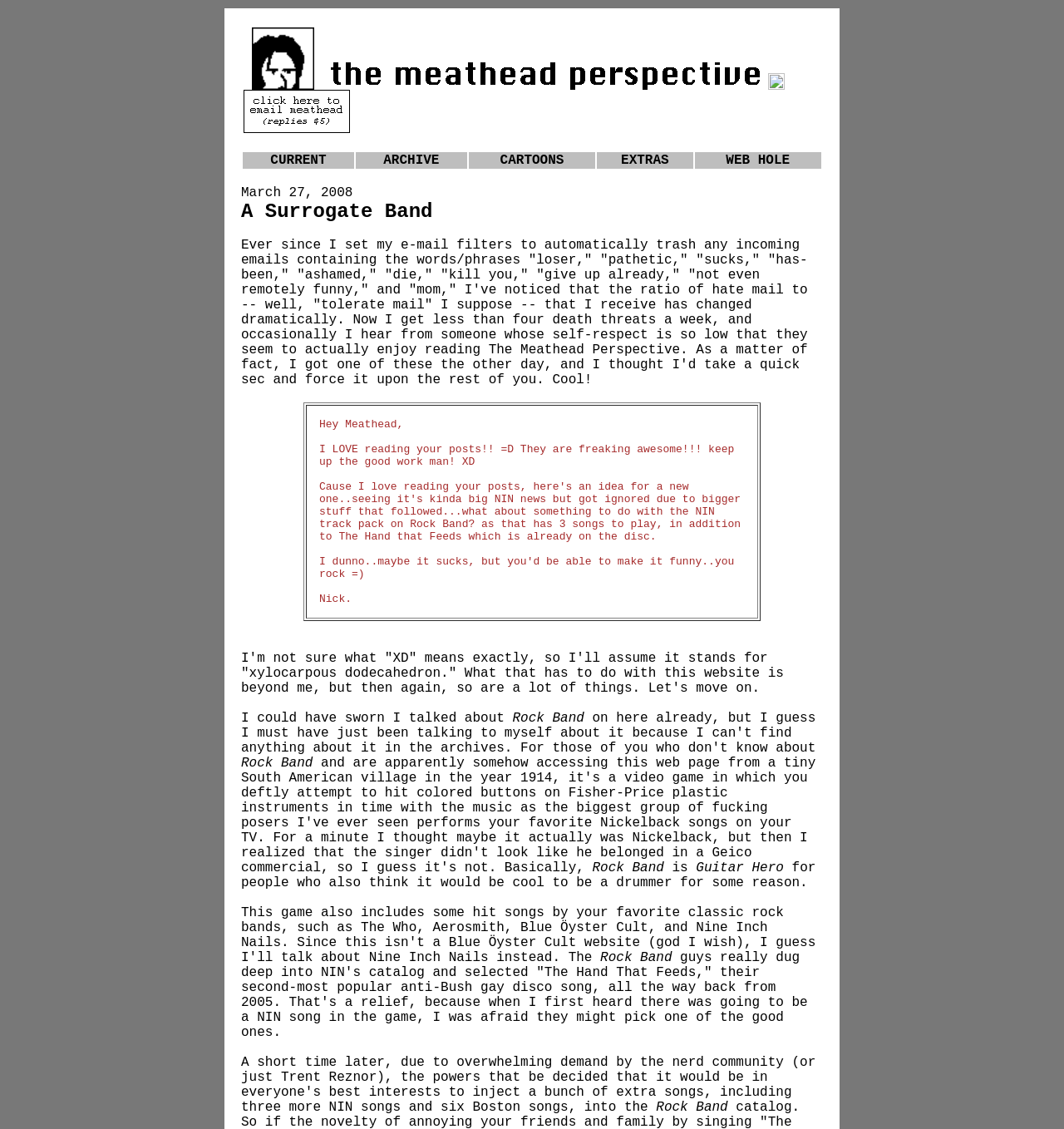Refer to the screenshot and answer the following question in detail:
What is the purpose of the link 'CURRENT'?

The link 'CURRENT' is likely a navigation link that allows the user to navigate to the current page, as it is placed alongside other navigation links such as 'ARCHIVE', 'CARTOONS', and 'EXTRAS'.